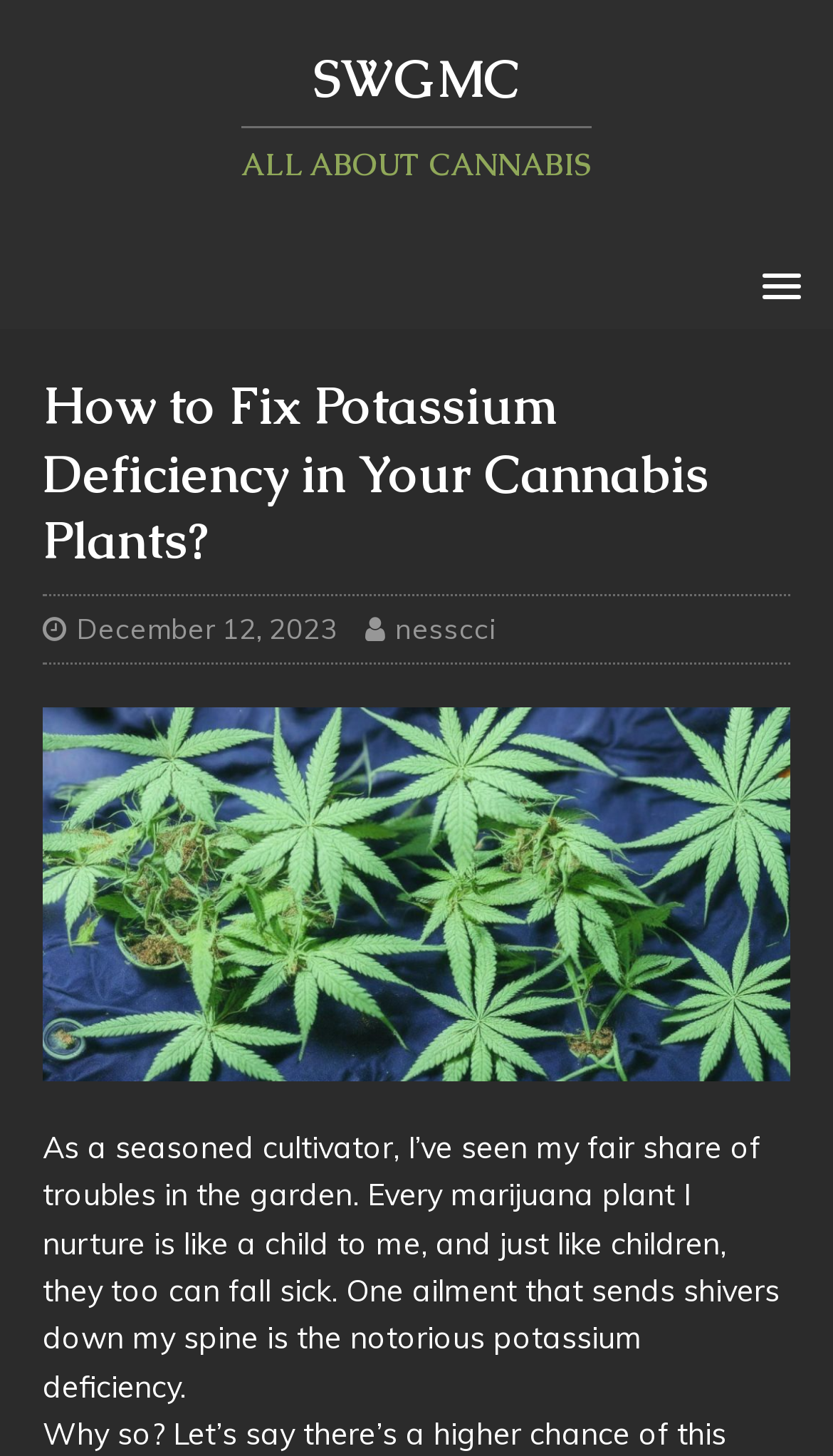What is the date of the article?
Using the information from the image, answer the question thoroughly.

I found the date of the article by looking at the link element with the text 'December 12, 2023' which is located below the main heading and above the image.